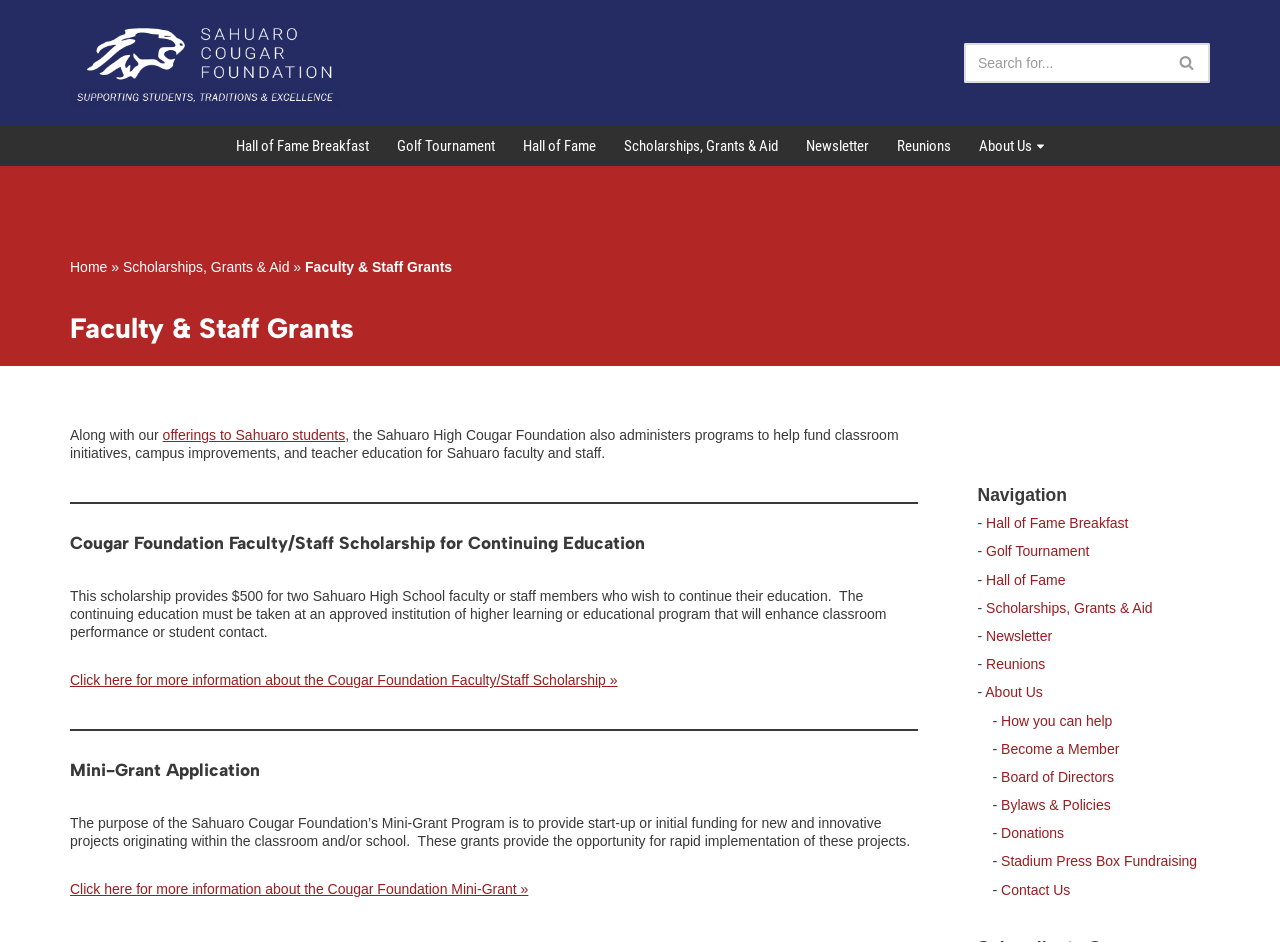Bounding box coordinates are to be given in the format (top-left x, top-left y, bottom-right x, bottom-right y). All values must be floating point numbers between 0 and 1. Provide the bounding box coordinate for the UI element described as: Home

[0.055, 0.275, 0.084, 0.292]